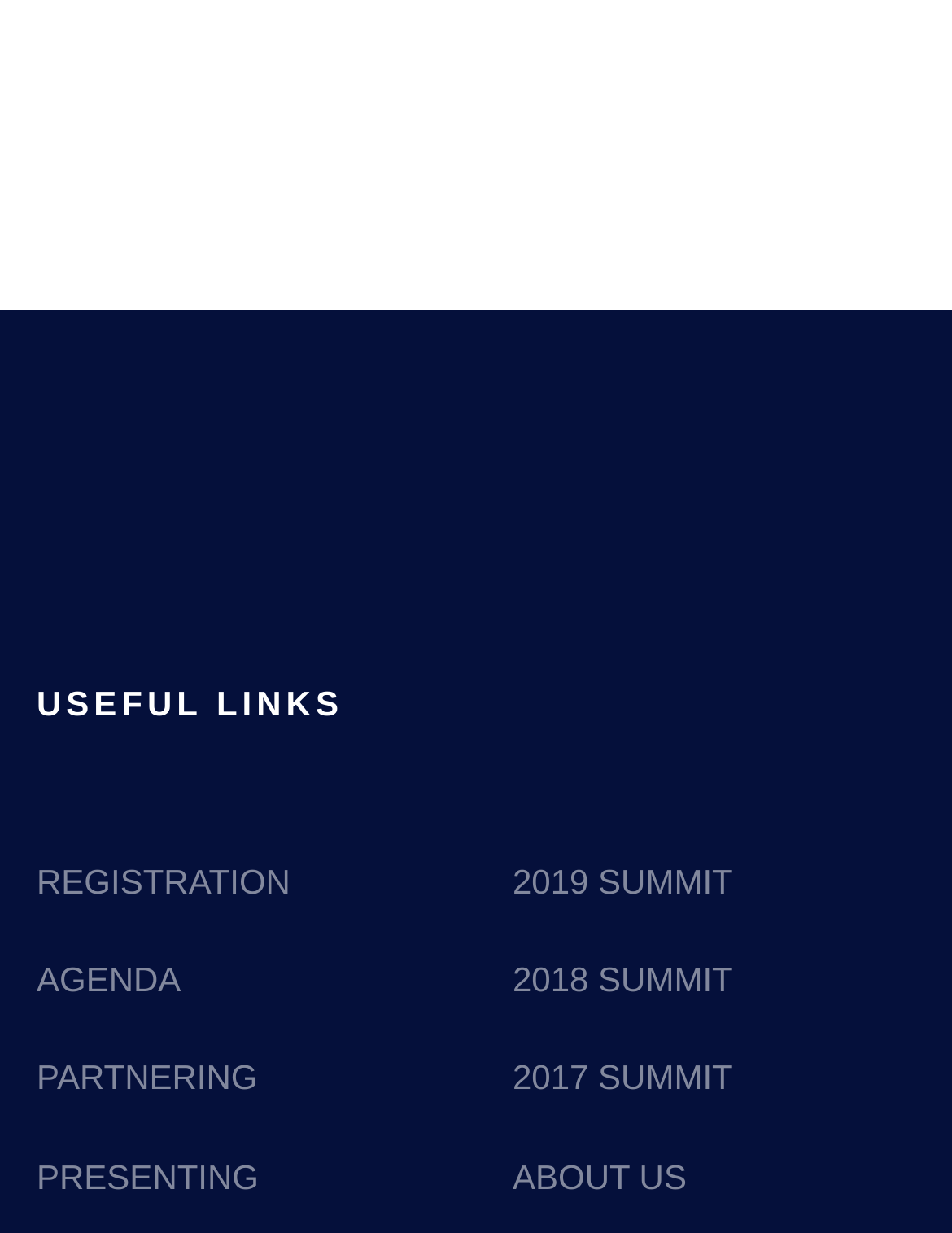Highlight the bounding box coordinates of the element you need to click to perform the following instruction: "click on REGISTRATION link."

[0.038, 0.679, 0.462, 0.753]